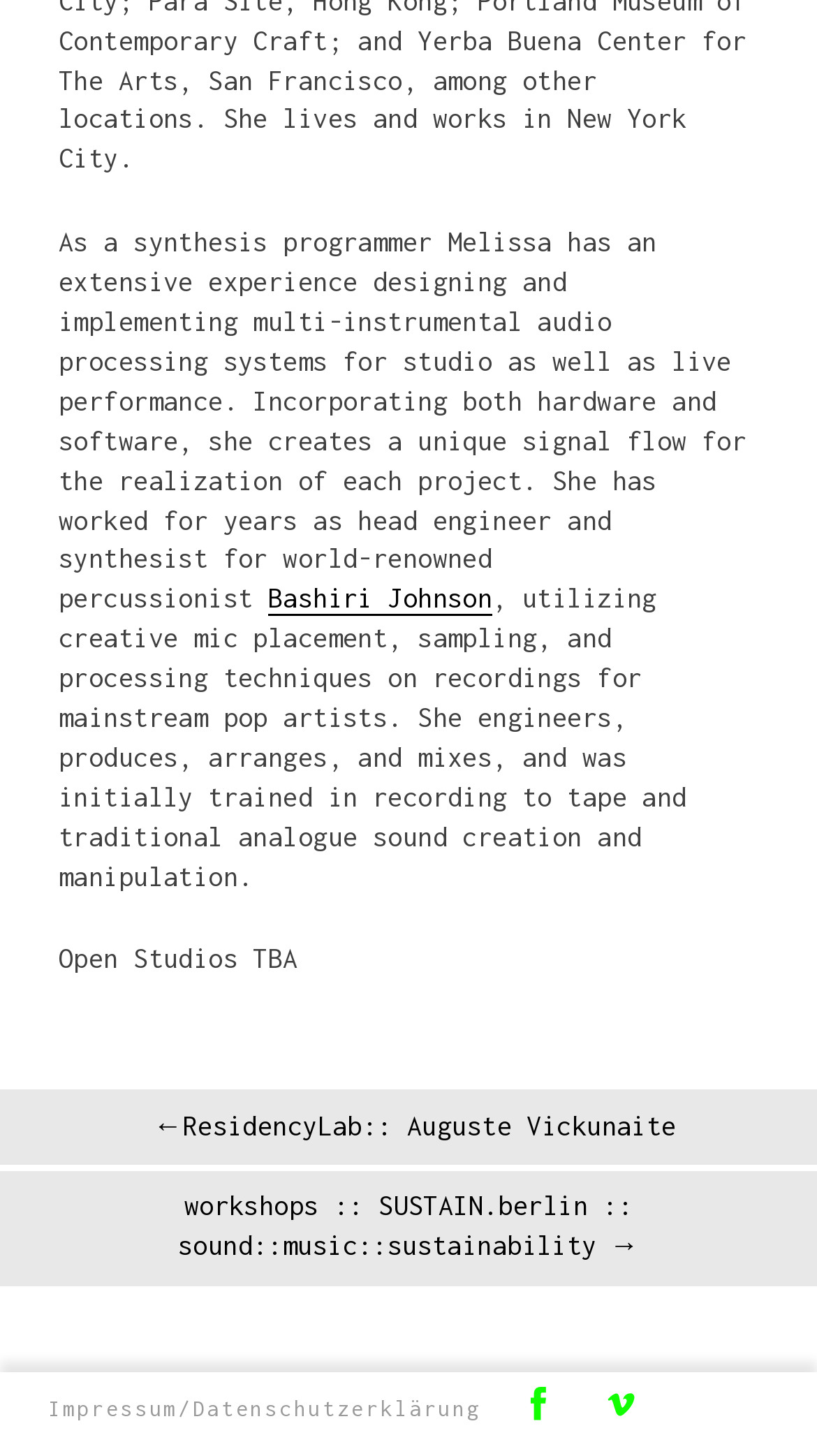Who is the world-renowned percussionist?
Refer to the image and provide a one-word or short phrase answer.

Bashiri Johnson